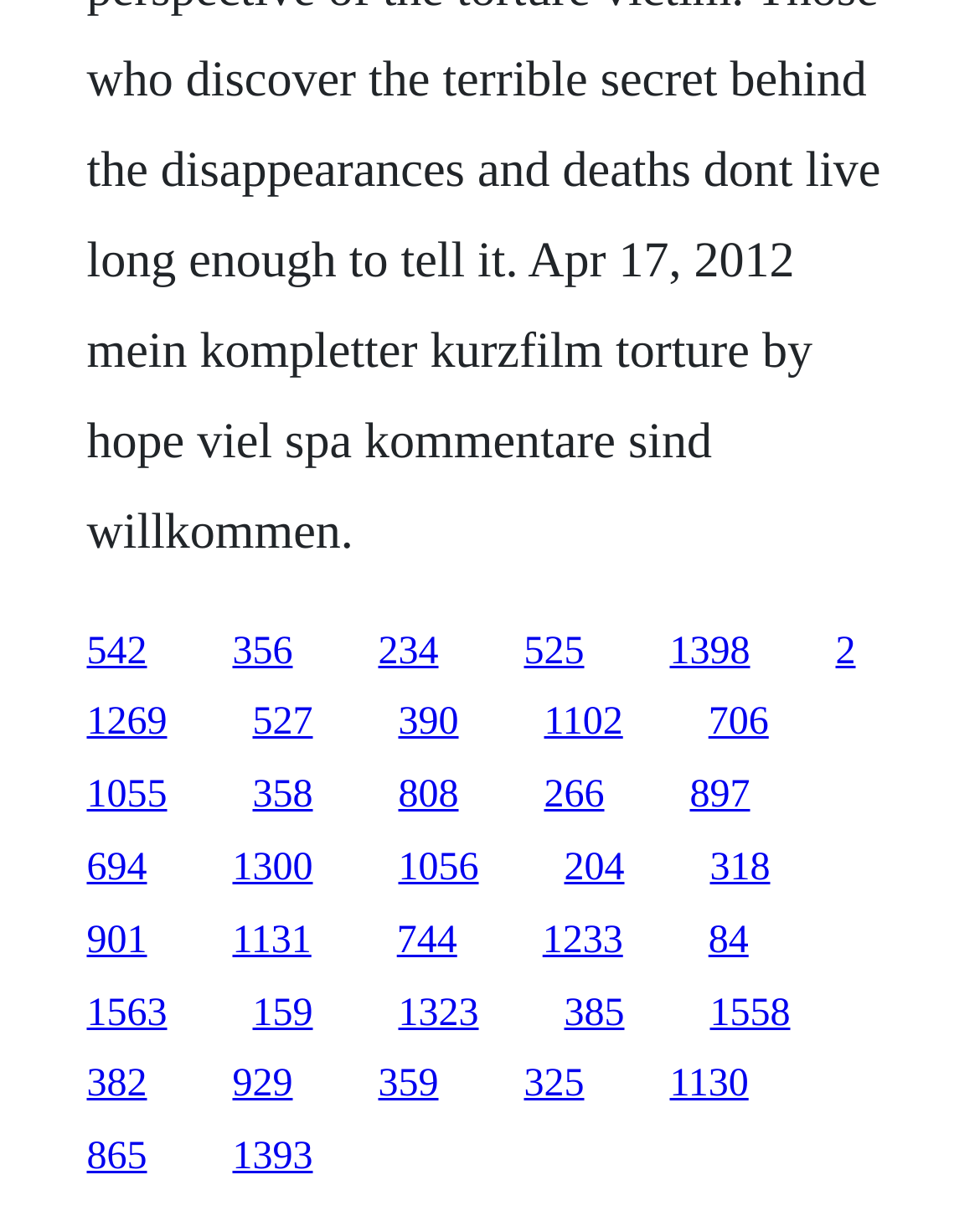Refer to the image and provide an in-depth answer to the question:
What is the vertical position of the link '542' relative to the link '356'?

I compared the y1 and y2 coordinates of the link '542' and the link '356'. Since the y1 and y2 values of '542' are smaller than those of '356', the link '542' is above the link '356'.